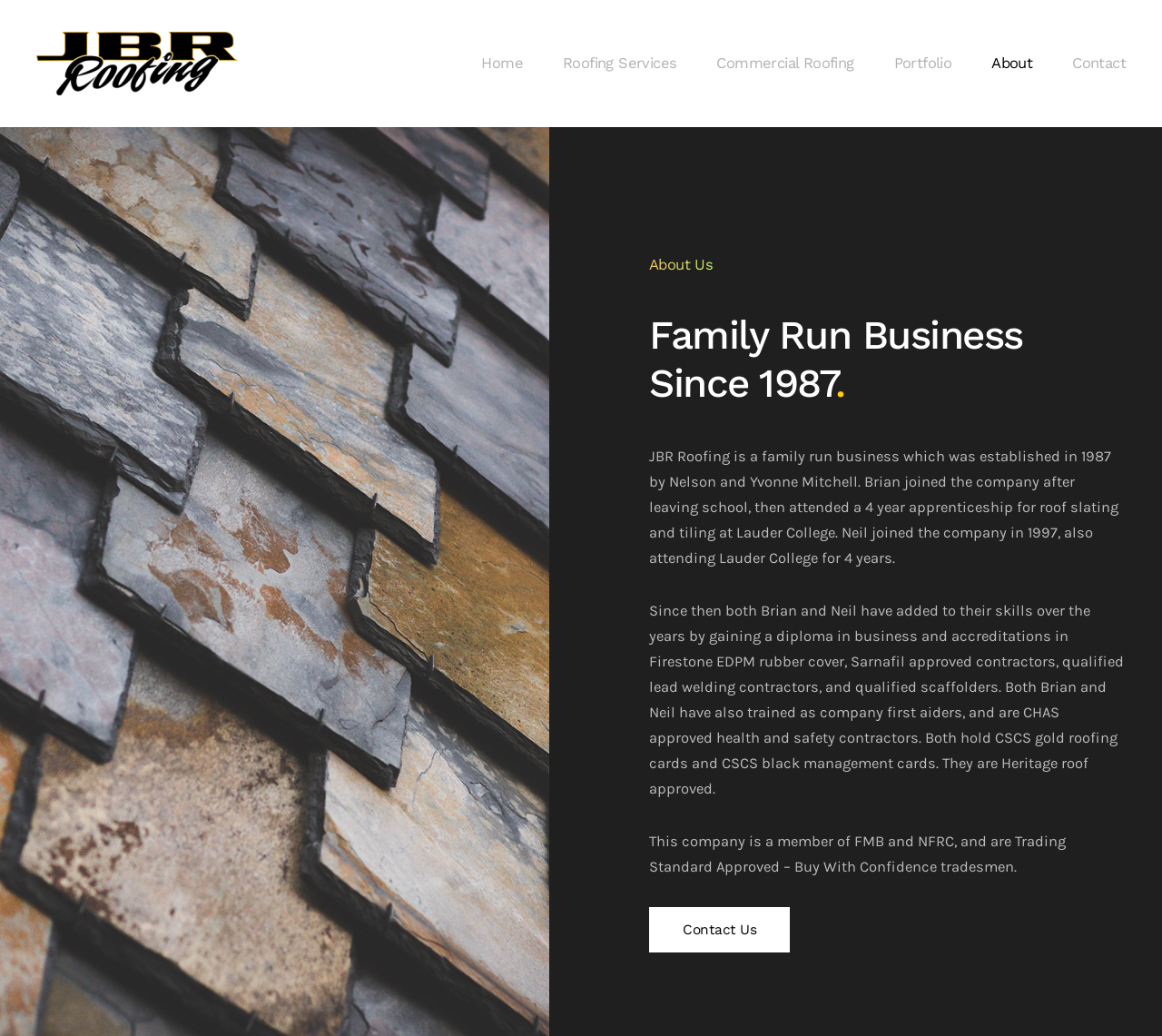Find and indicate the bounding box coordinates of the region you should select to follow the given instruction: "contact us".

[0.923, 0.018, 0.969, 0.105]